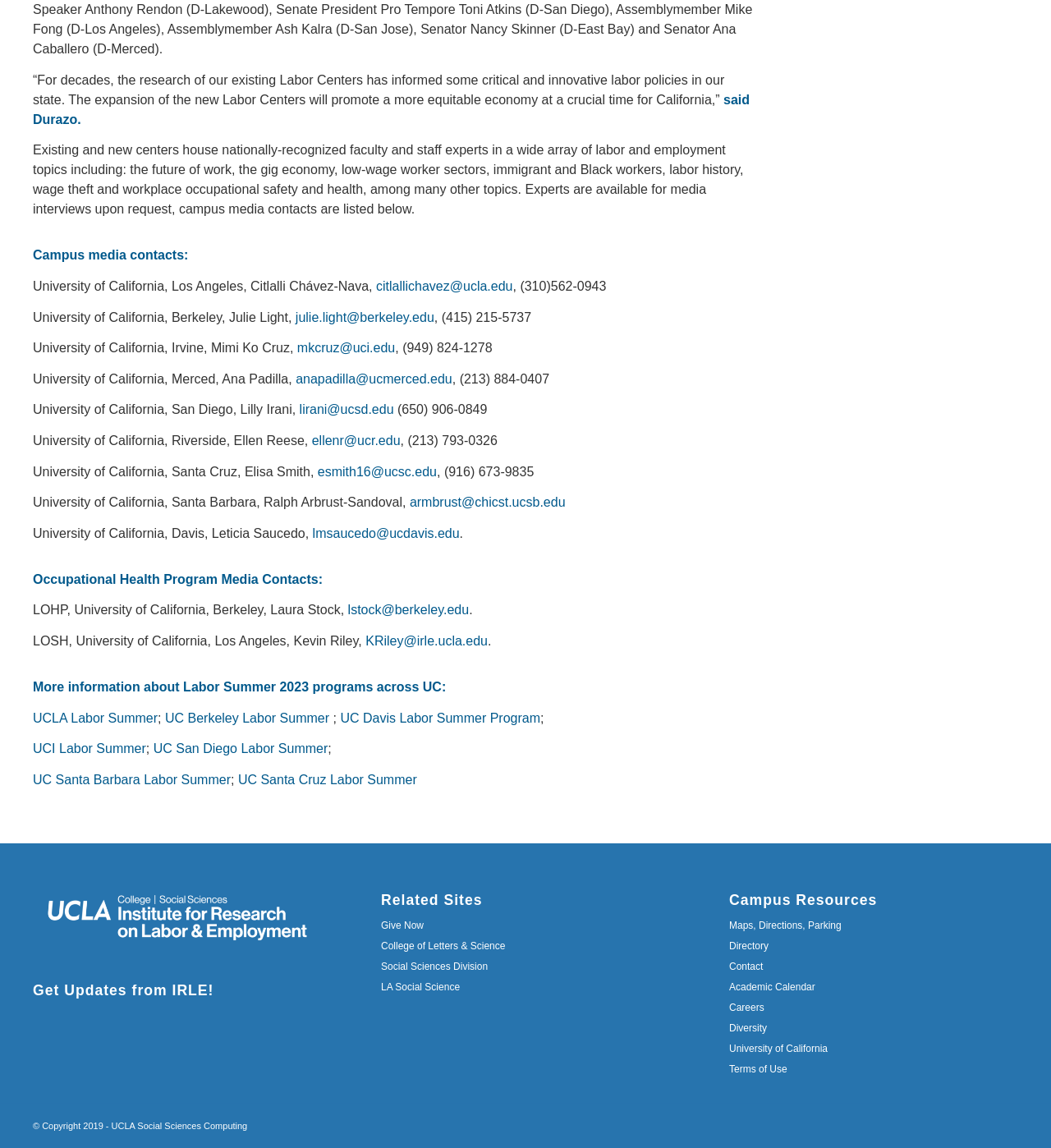Please provide the bounding box coordinates for the element that needs to be clicked to perform the instruction: "visit the University of California, Berkeley Labor Summer". The coordinates must consist of four float numbers between 0 and 1, formatted as [left, top, right, bottom].

[0.157, 0.619, 0.313, 0.632]